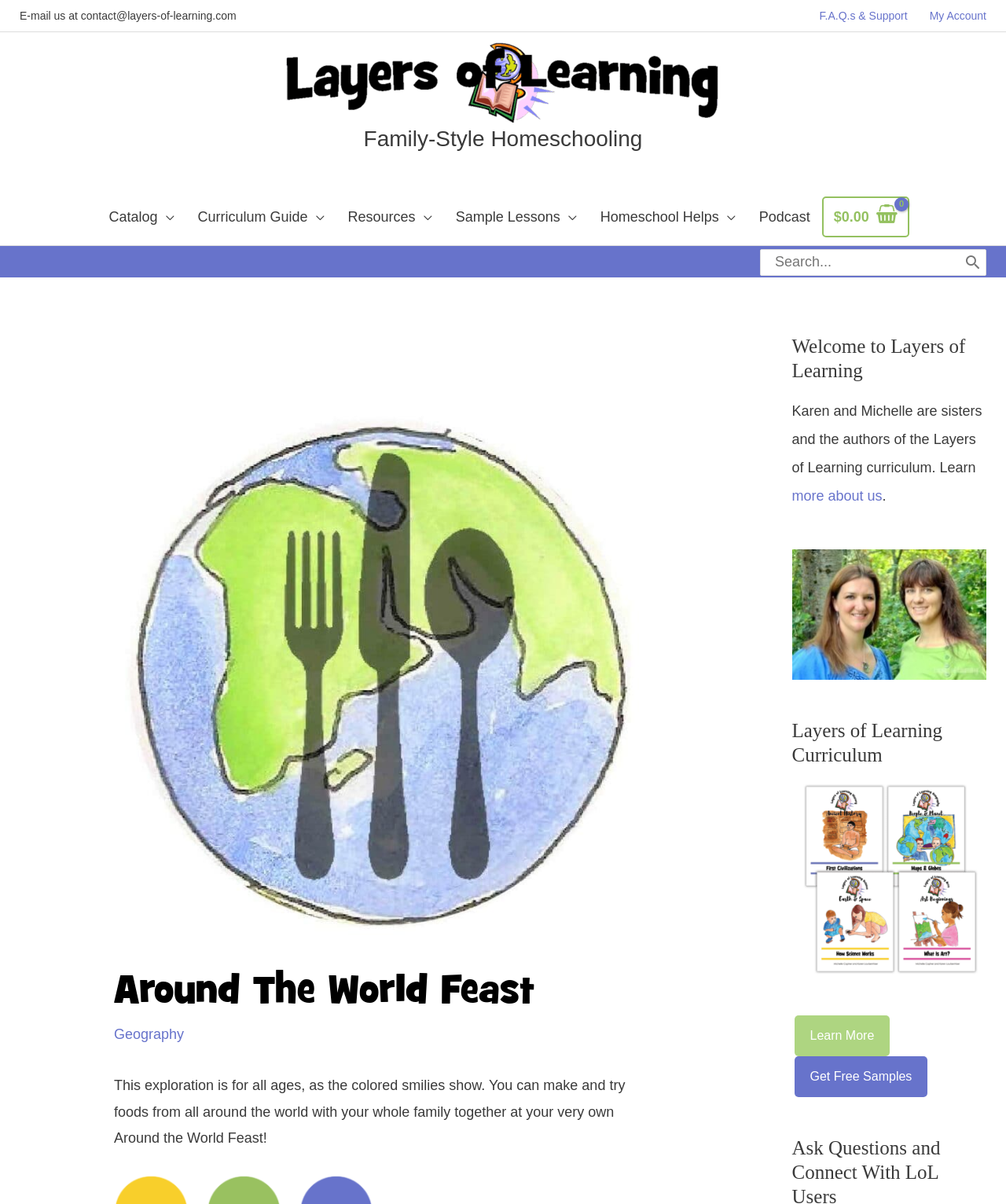Please specify the bounding box coordinates in the format (top-left x, top-left y, bottom-right x, bottom-right y), with all values as floating point numbers between 0 and 1. Identify the bounding box of the UI element described by: Catalog

[0.096, 0.155, 0.185, 0.206]